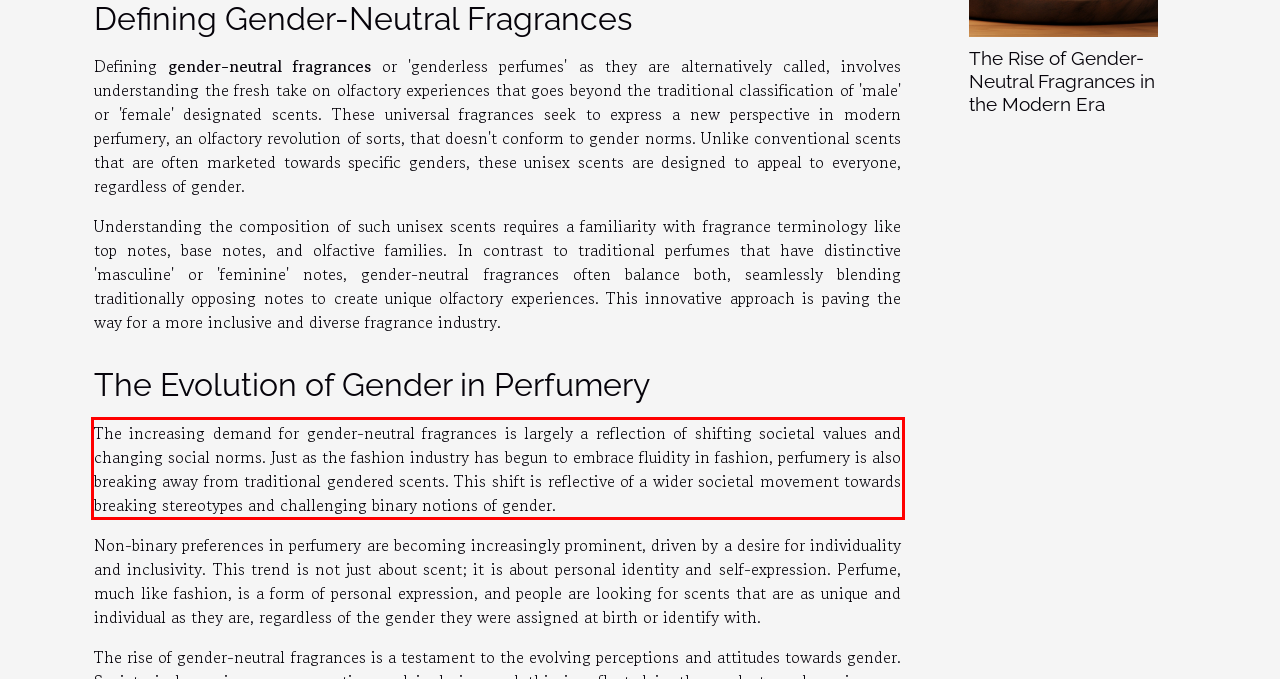Given a screenshot of a webpage containing a red rectangle bounding box, extract and provide the text content found within the red bounding box.

The increasing demand for gender-neutral fragrances is largely a reflection of shifting societal values and changing social norms. Just as the fashion industry has begun to embrace fluidity in fashion, perfumery is also breaking away from traditional gendered scents. This shift is reflective of a wider societal movement towards breaking stereotypes and challenging binary notions of gender.